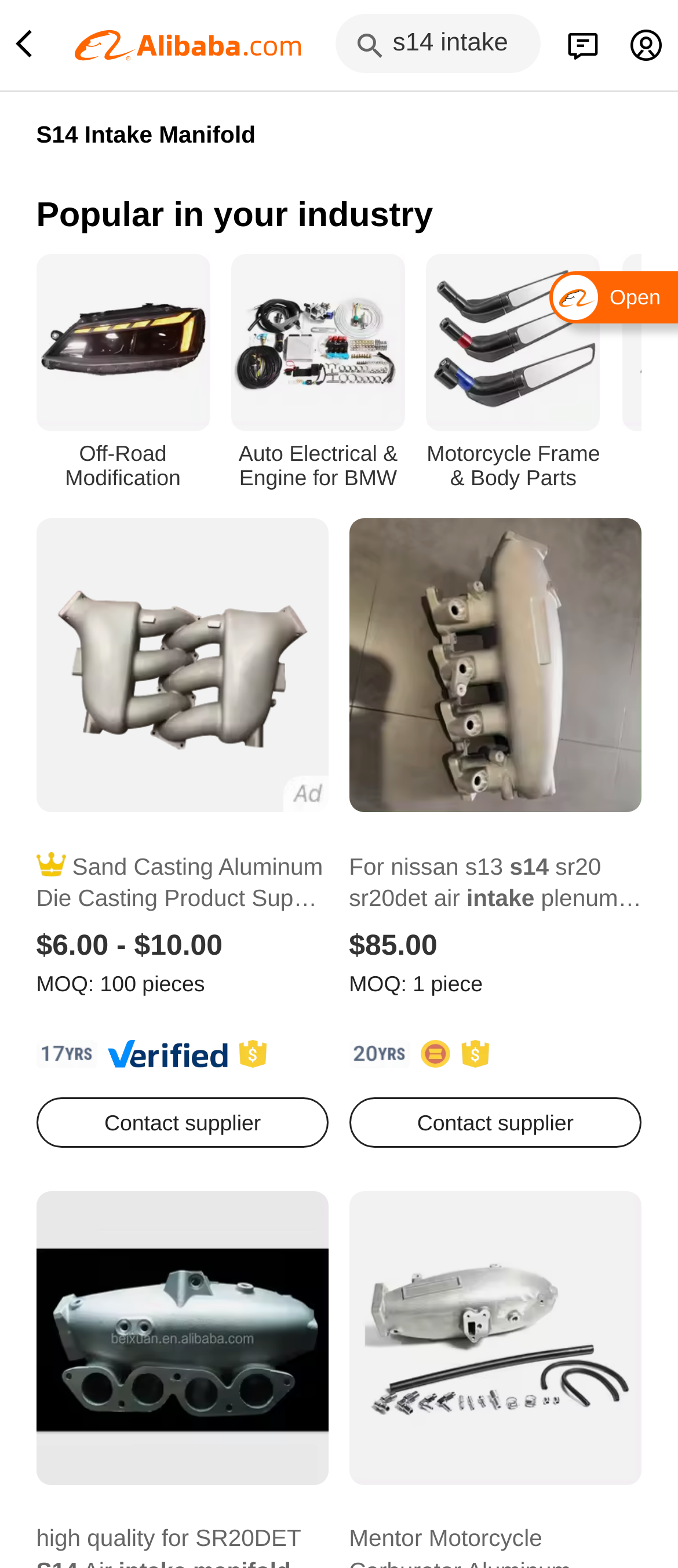What is the primary heading on this webpage?

S14 Intake Manifold